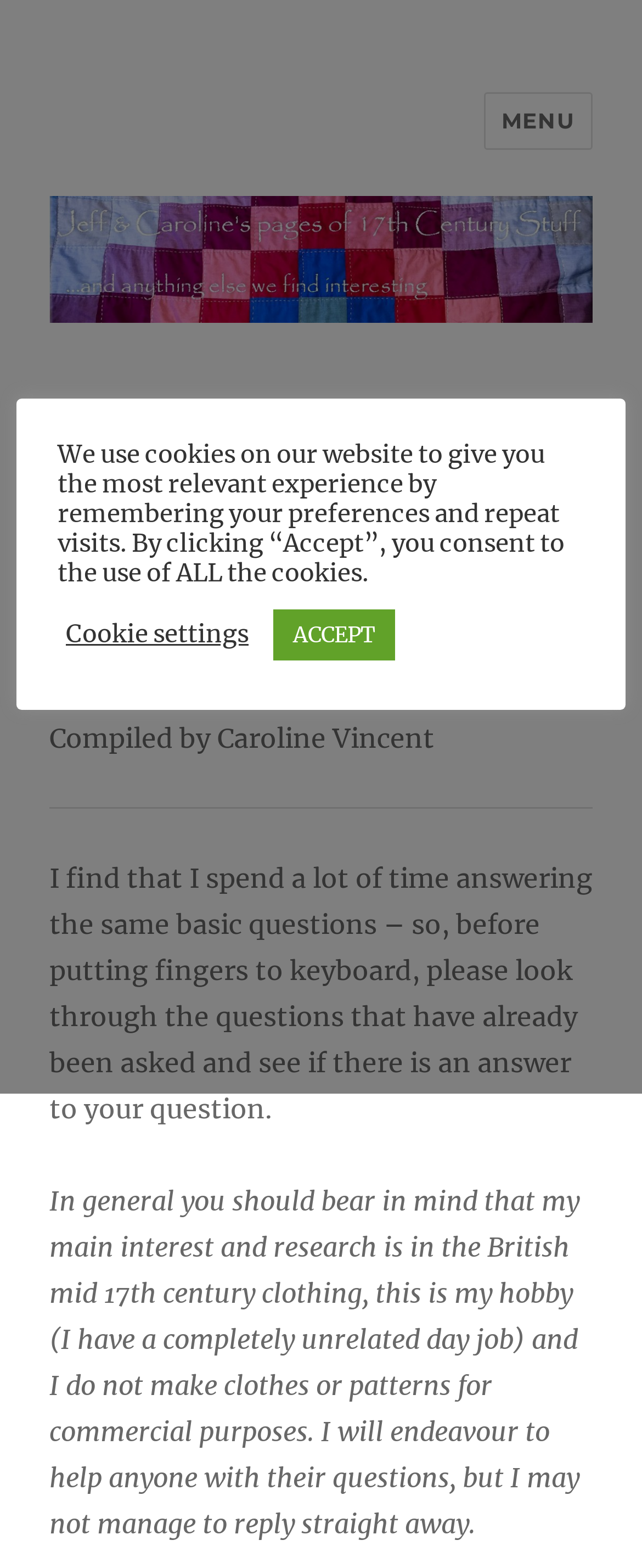Use the information in the screenshot to answer the question comprehensively: What is the main interest of the author?

The author's main interest and research is in the British mid 17th century clothing, as mentioned in the text 'In general you should bear in mind that my main interest and research is in the British mid 17th century clothing, this is my hobby...'.